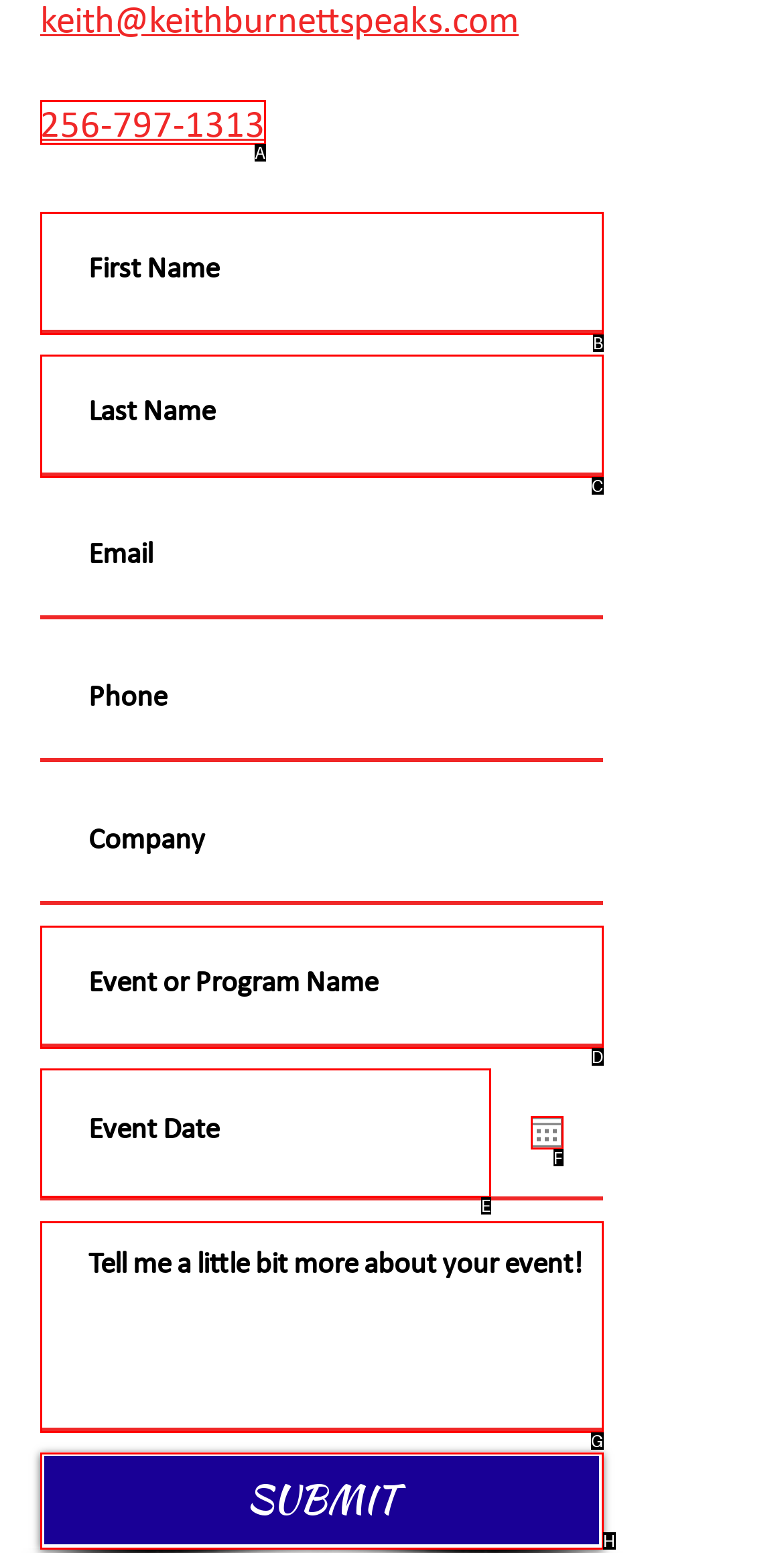Identify the appropriate choice to fulfill this task: Click open calendar
Respond with the letter corresponding to the correct option.

F